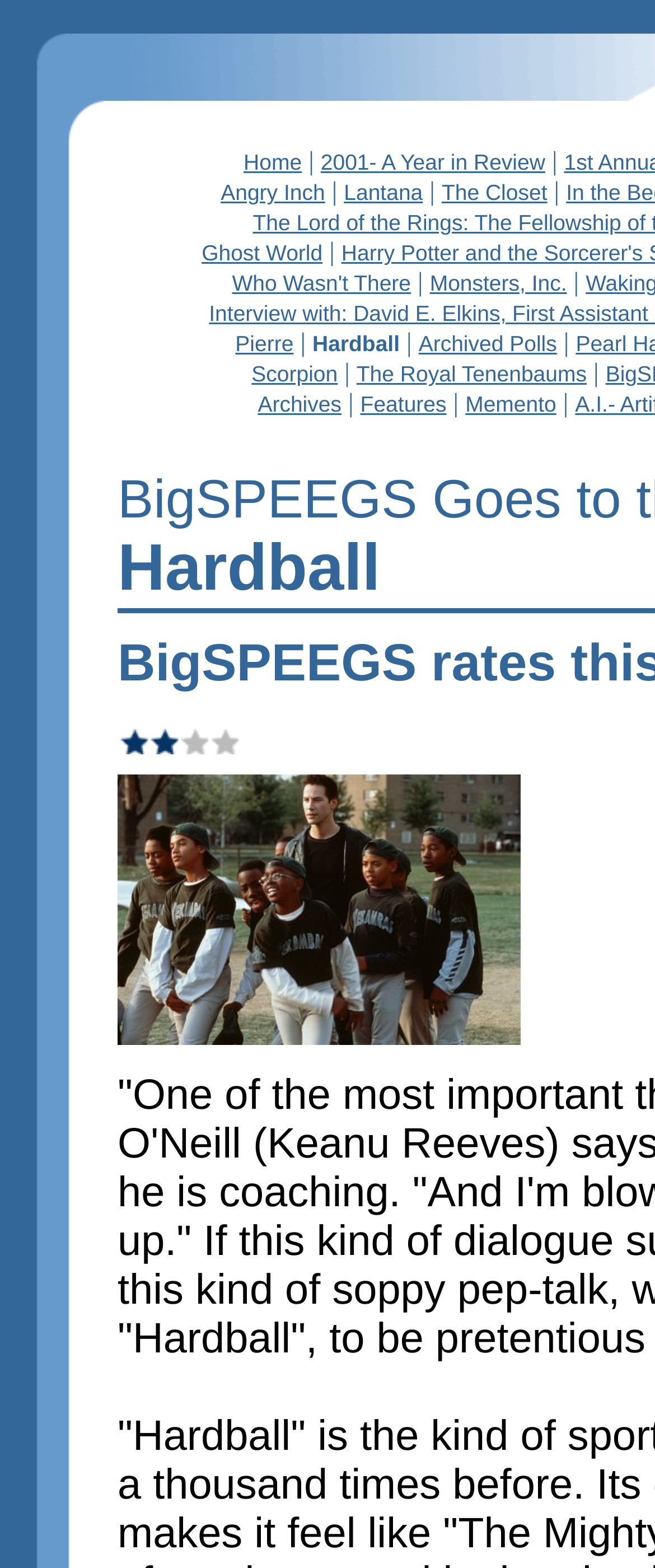Please find the bounding box coordinates of the clickable region needed to complete the following instruction: "Click on Home". The bounding box coordinates must consist of four float numbers between 0 and 1, i.e., [left, top, right, bottom].

[0.372, 0.095, 0.461, 0.111]